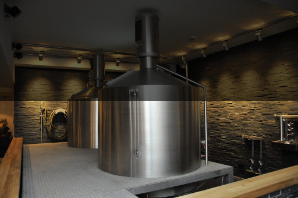Generate an elaborate caption for the given image.

The image features a modern brewing facility, showcasing two large stainless steel brew kettles. The kettles have a sleek, polished appearance, reflecting the ambient lighting of the room, which contributes to a clean and industrial aesthetic. The background is adorned with dark textured stone walls that enhance the contemporary design of the space. 

This setting is likely within the JBT Gasthausbrauerei Aurich, a specialized brewery known for its complete brewing solutions, highlighting both individual planning and the successful implementation of brewery plants. The facility is designed to cater to both pub and industrial needs, emphasizing high-quality brewing capabilities.